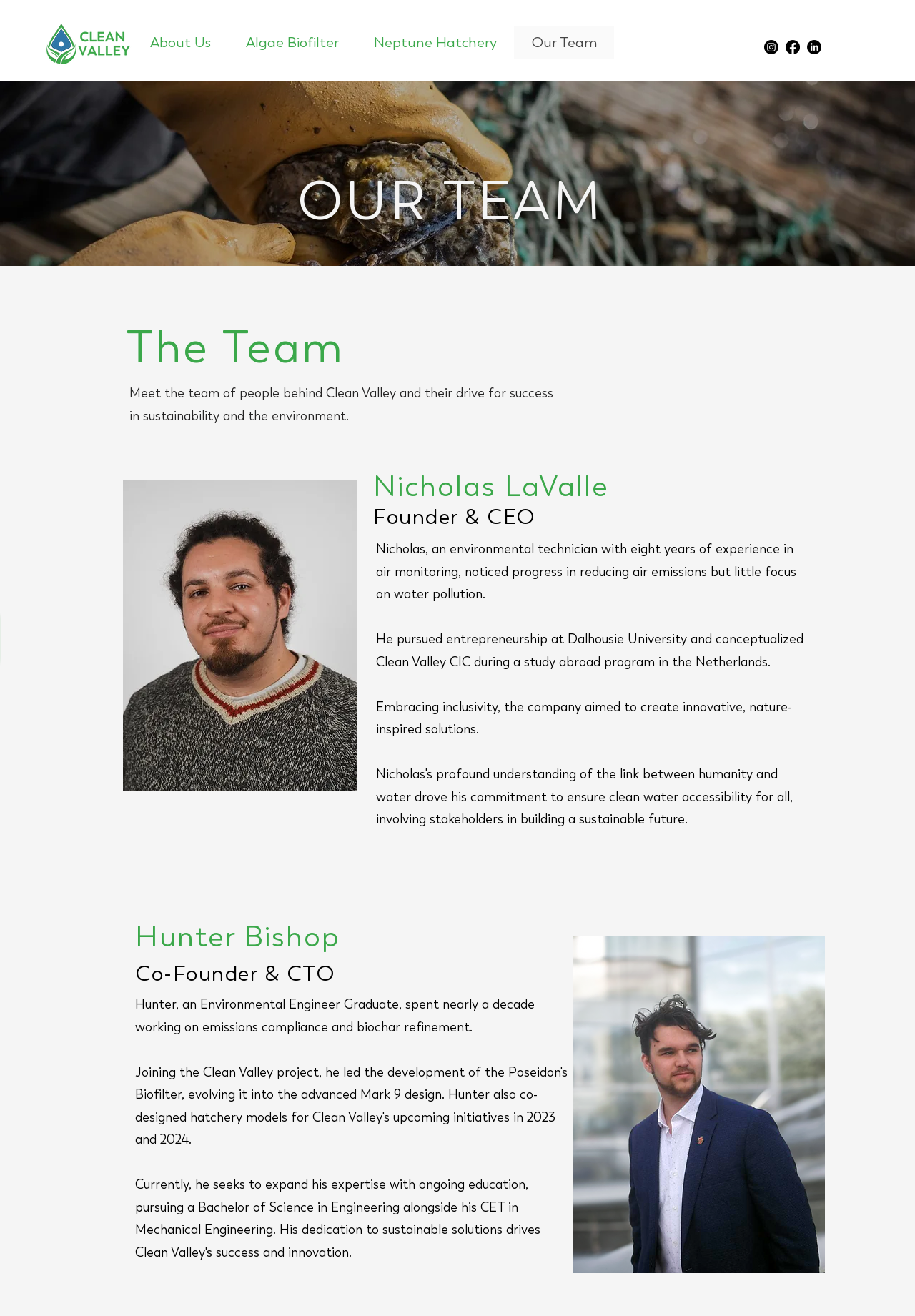What is the focus of Clean Valley?
Look at the screenshot and provide an in-depth answer.

Based on the text 'Meet the team of people behind Clean Valley and their drive for success in sustainability and the environment.', I can determine that the focus of Clean Valley is on sustainability and the environment.